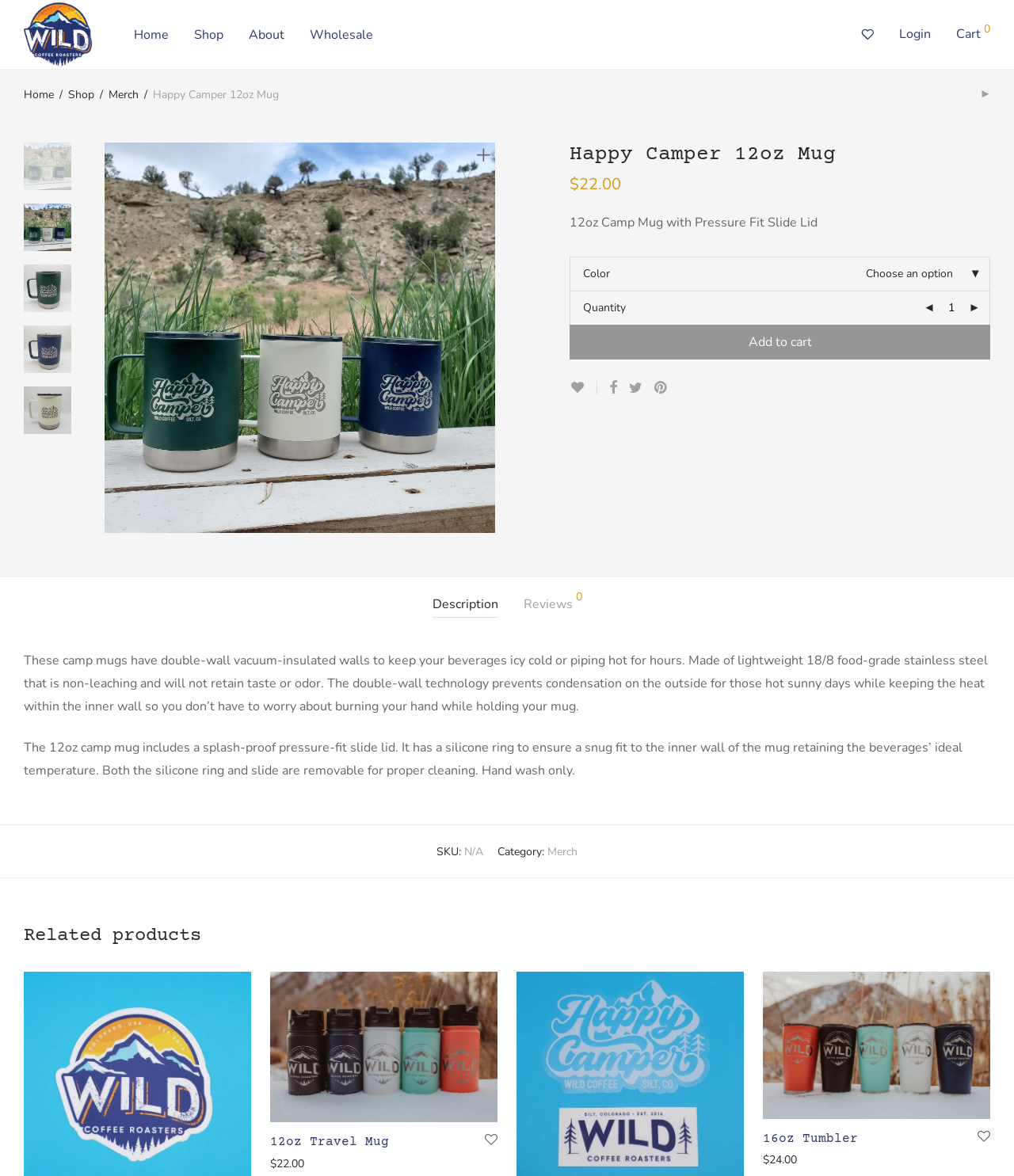Could you provide the bounding box coordinates for the portion of the screen to click to complete this instruction: "Add the 'Happy Camper 12oz Mug' to cart"?

[0.562, 0.276, 0.977, 0.306]